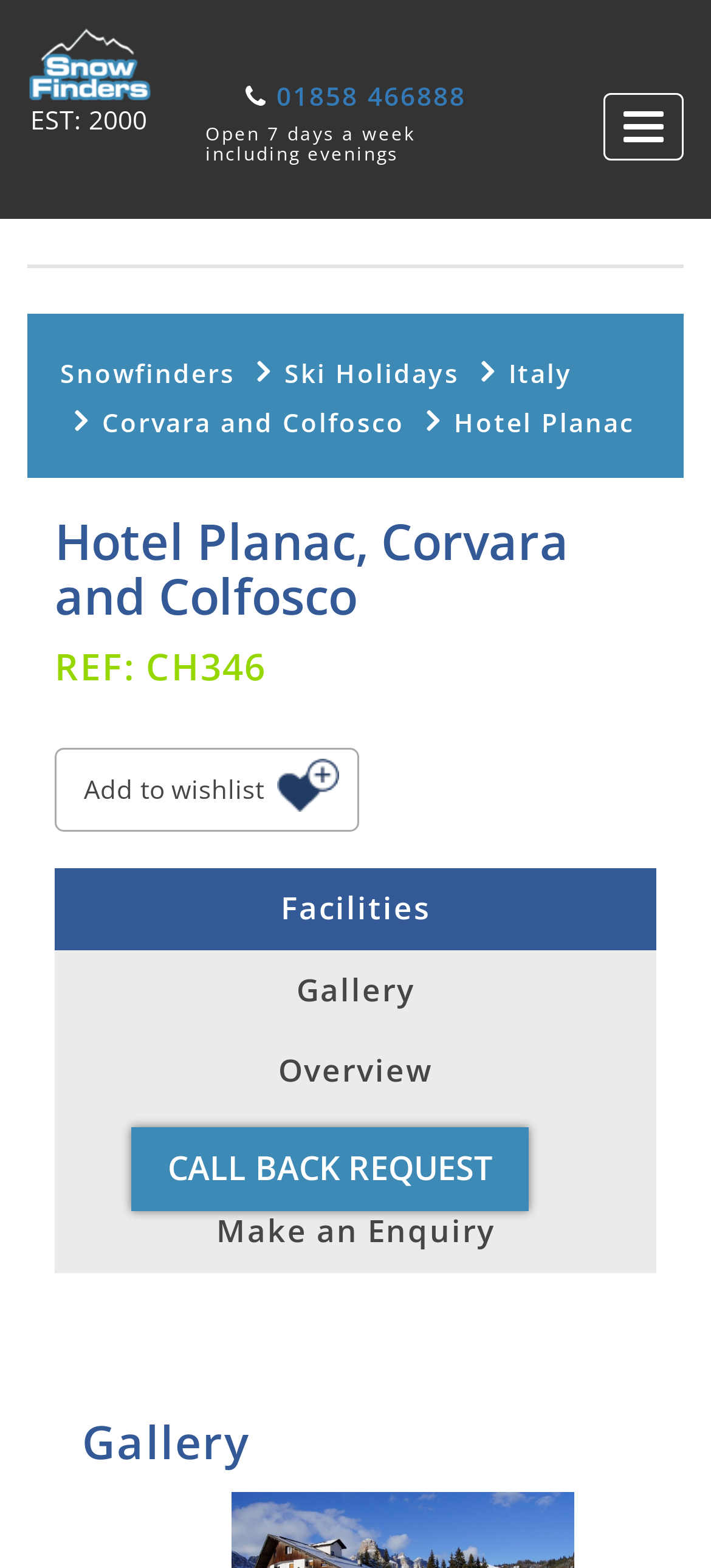Extract the heading text from the webpage.

Hotel Planac, Corvara and Colfosco